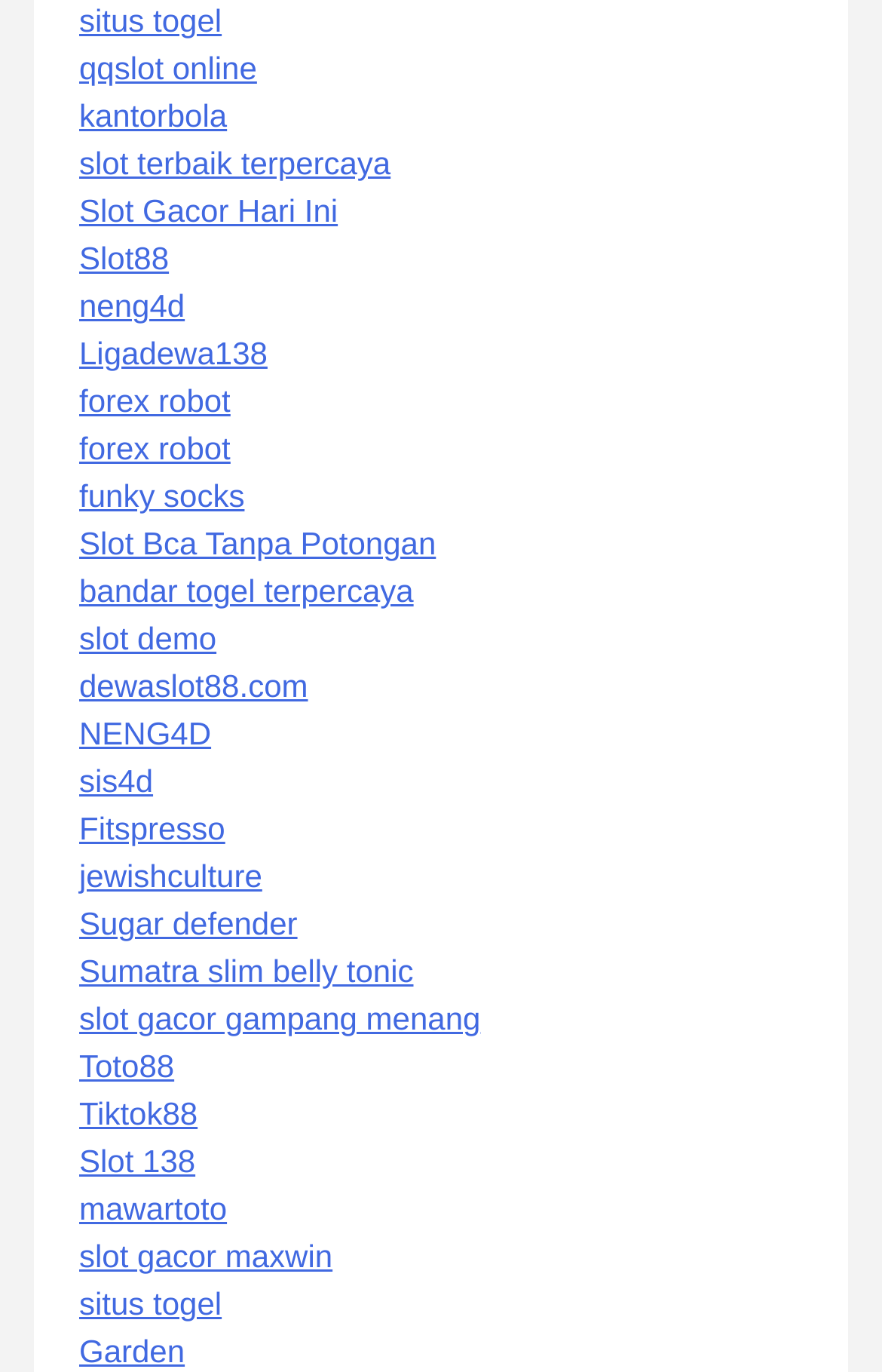Please identify the bounding box coordinates of the element on the webpage that should be clicked to follow this instruction: "explore neng4d". The bounding box coordinates should be given as four float numbers between 0 and 1, formatted as [left, top, right, bottom].

[0.09, 0.21, 0.21, 0.237]